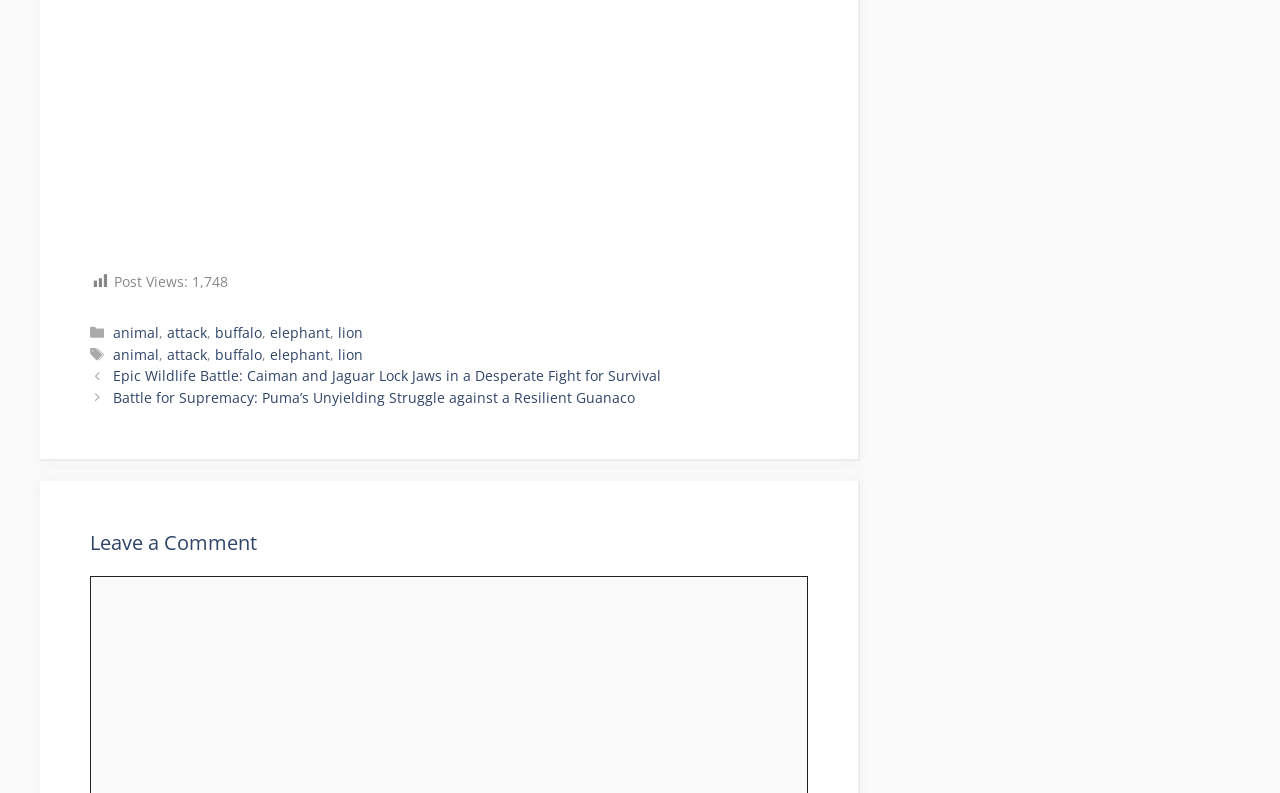Find the bounding box coordinates of the clickable area required to complete the following action: "View posts".

[0.07, 0.46, 0.631, 0.515]